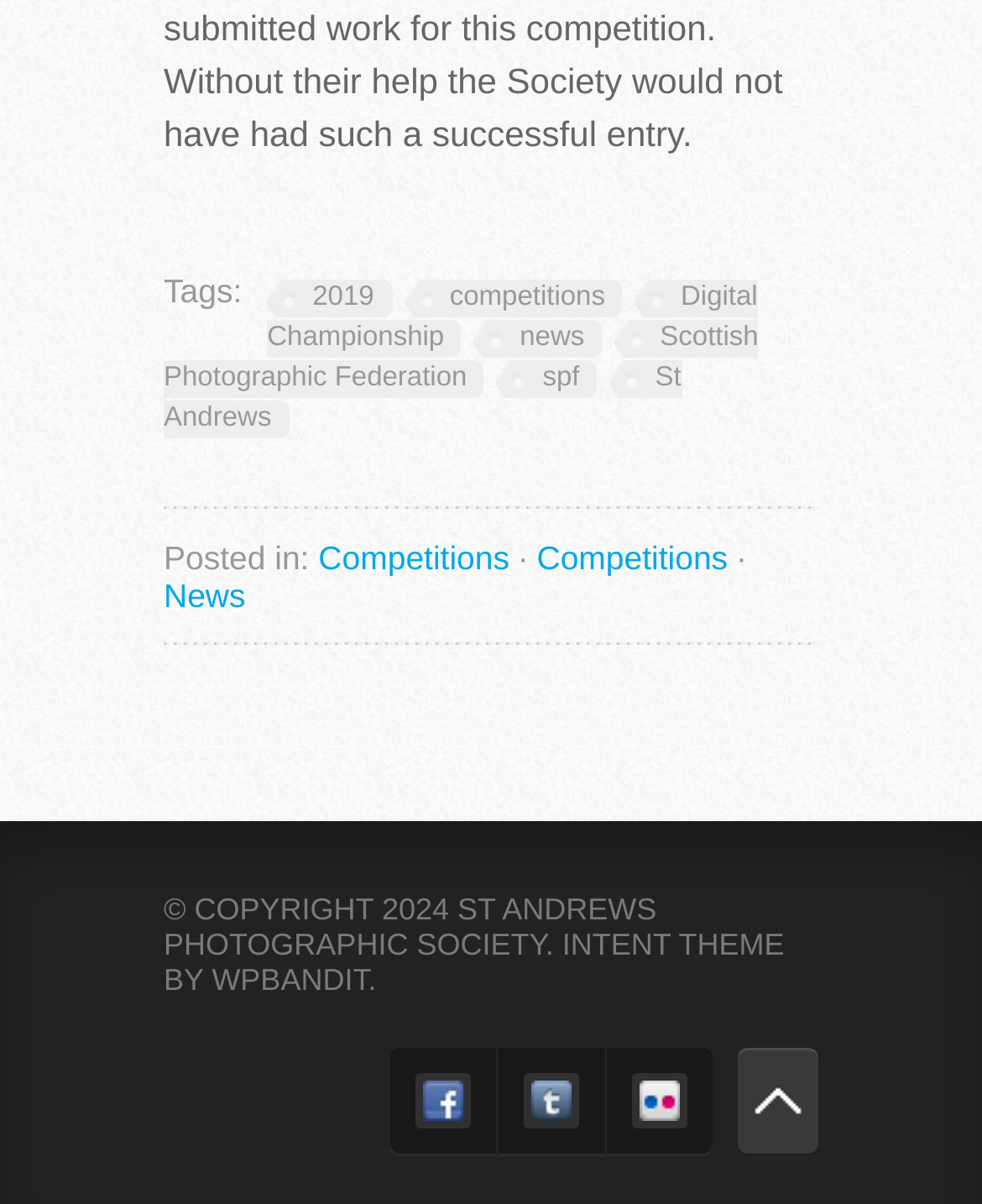Please specify the bounding box coordinates for the clickable region that will help you carry out the instruction: "View Competitions".

[0.324, 0.718, 0.519, 0.75]